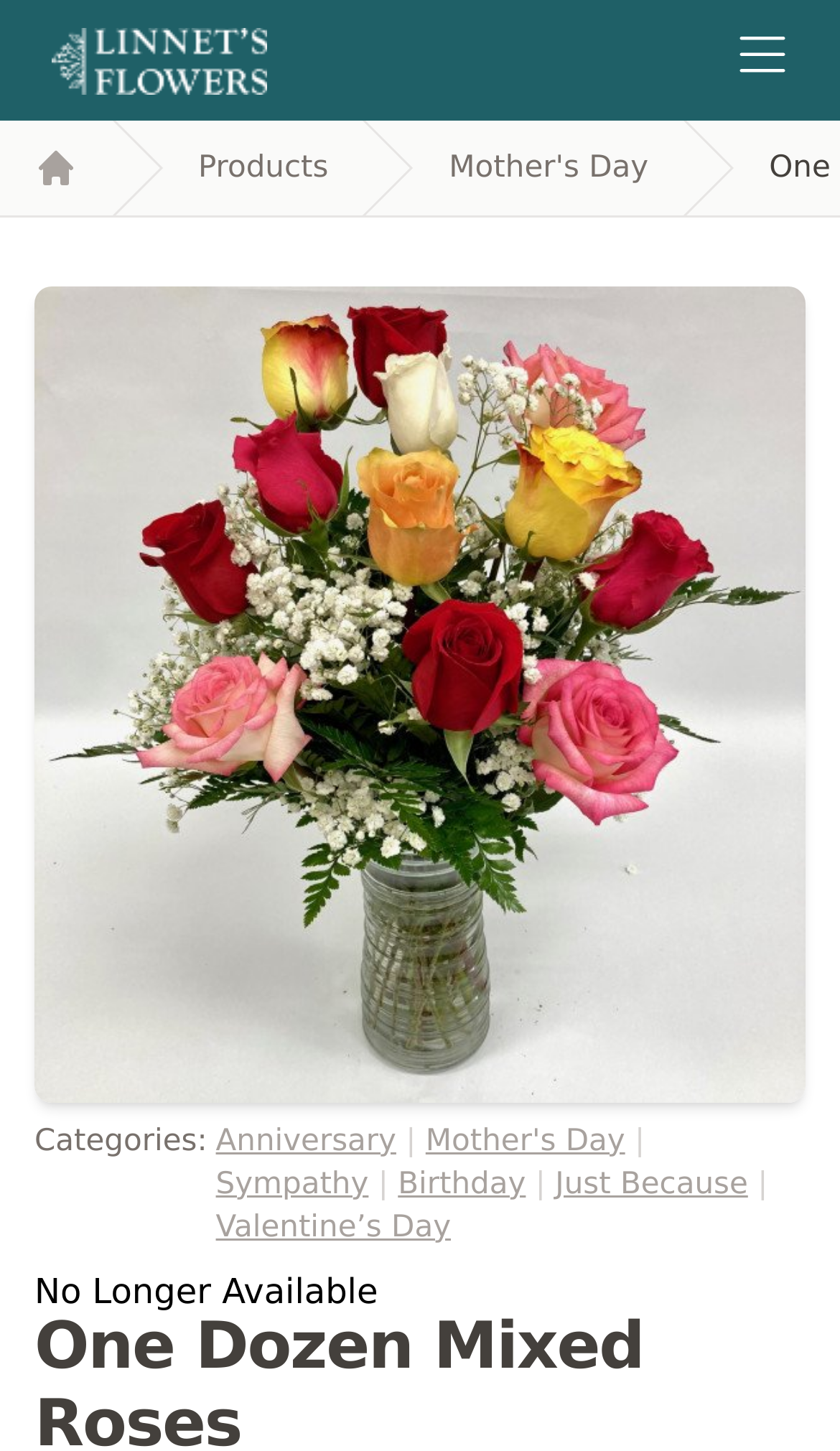How many navigation links are there?
Please elaborate on the answer to the question with detailed information.

The navigation links are located below the logo of the website, and they are Home, Products, and Mother's Day. There are 3 navigation links in total.